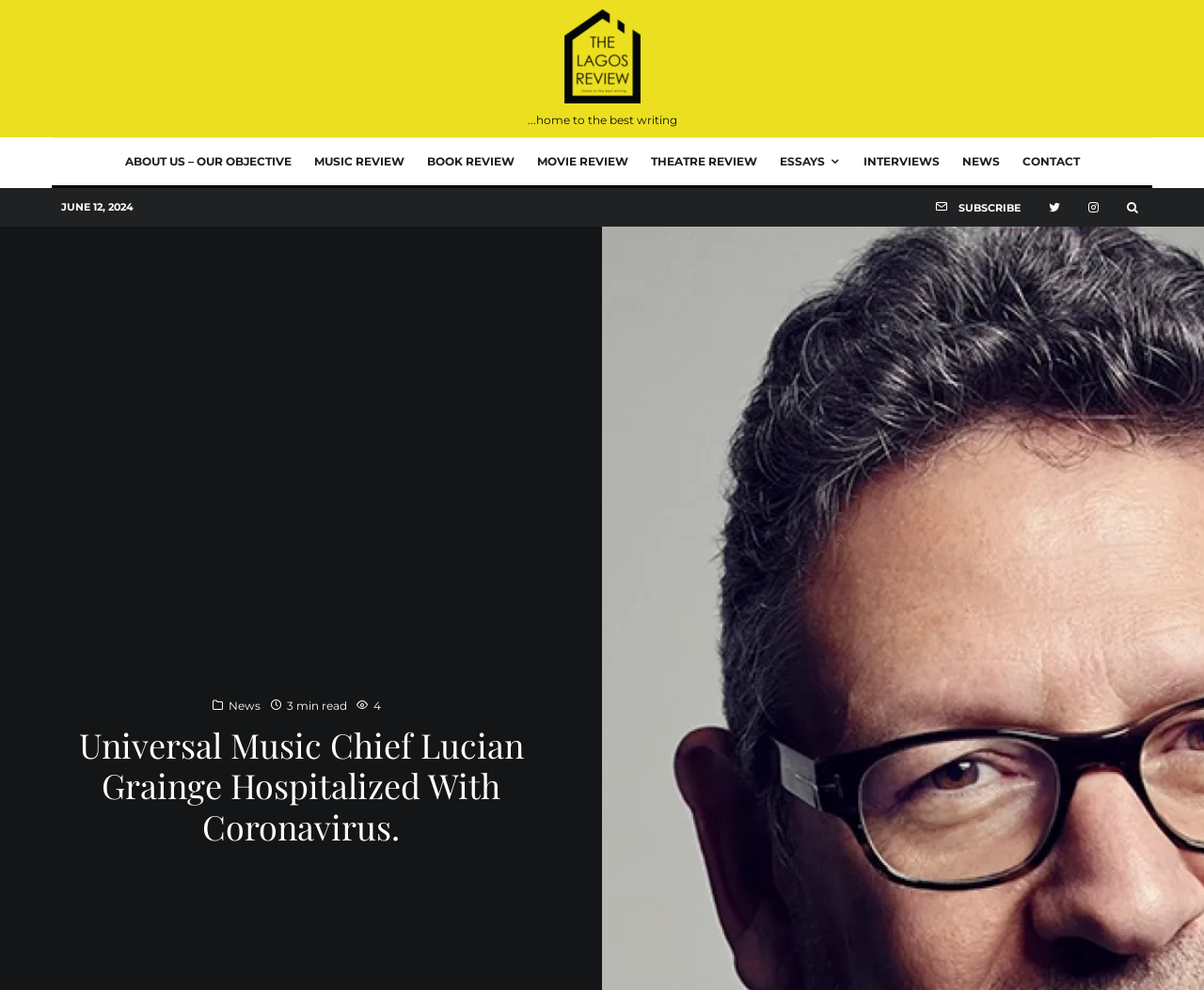Determine the bounding box coordinates for the area you should click to complete the following instruction: "go to home page".

[0.438, 0.009, 0.562, 0.129]